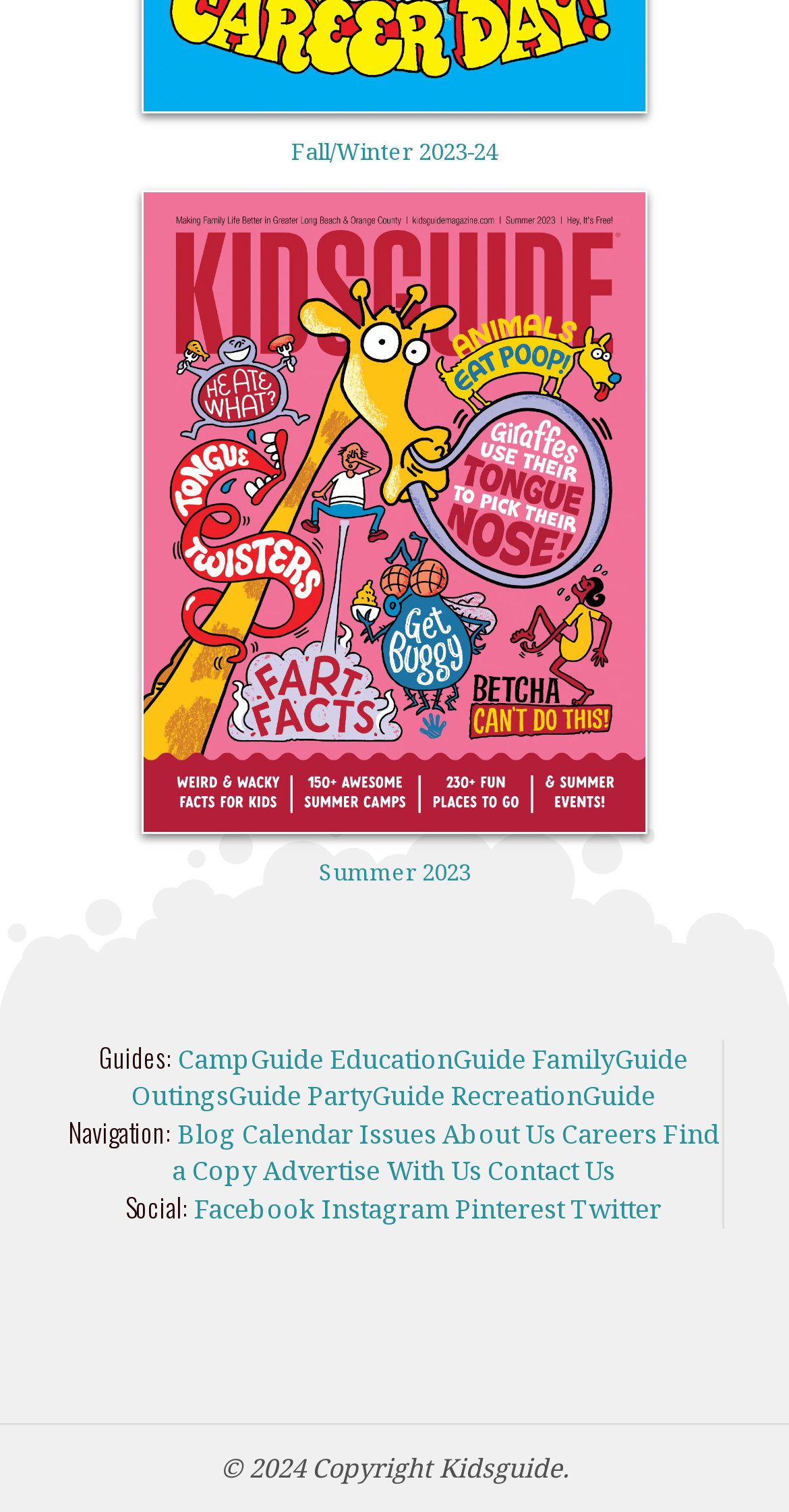Determine the bounding box for the UI element that matches this description: "Summer 2023".

[0.099, 0.126, 0.901, 0.588]